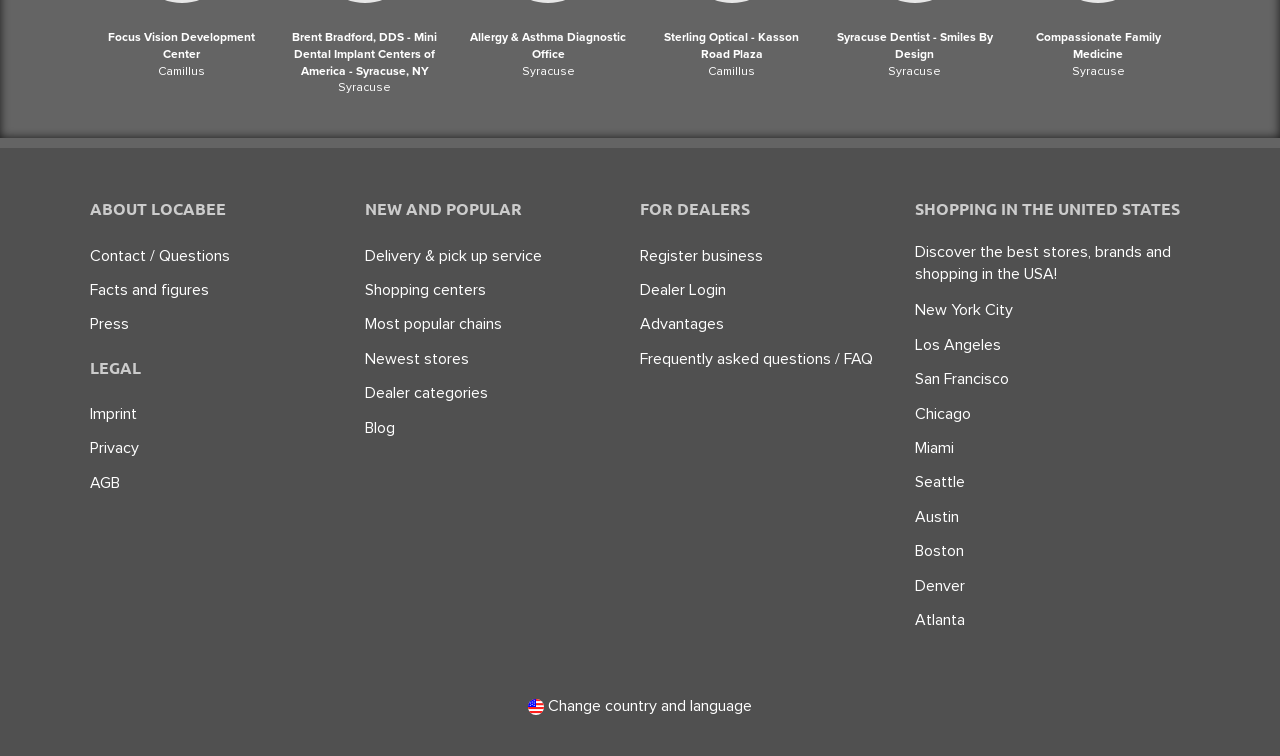How many links are there in the first row?
Please answer the question with a single word or phrase, referencing the image.

5